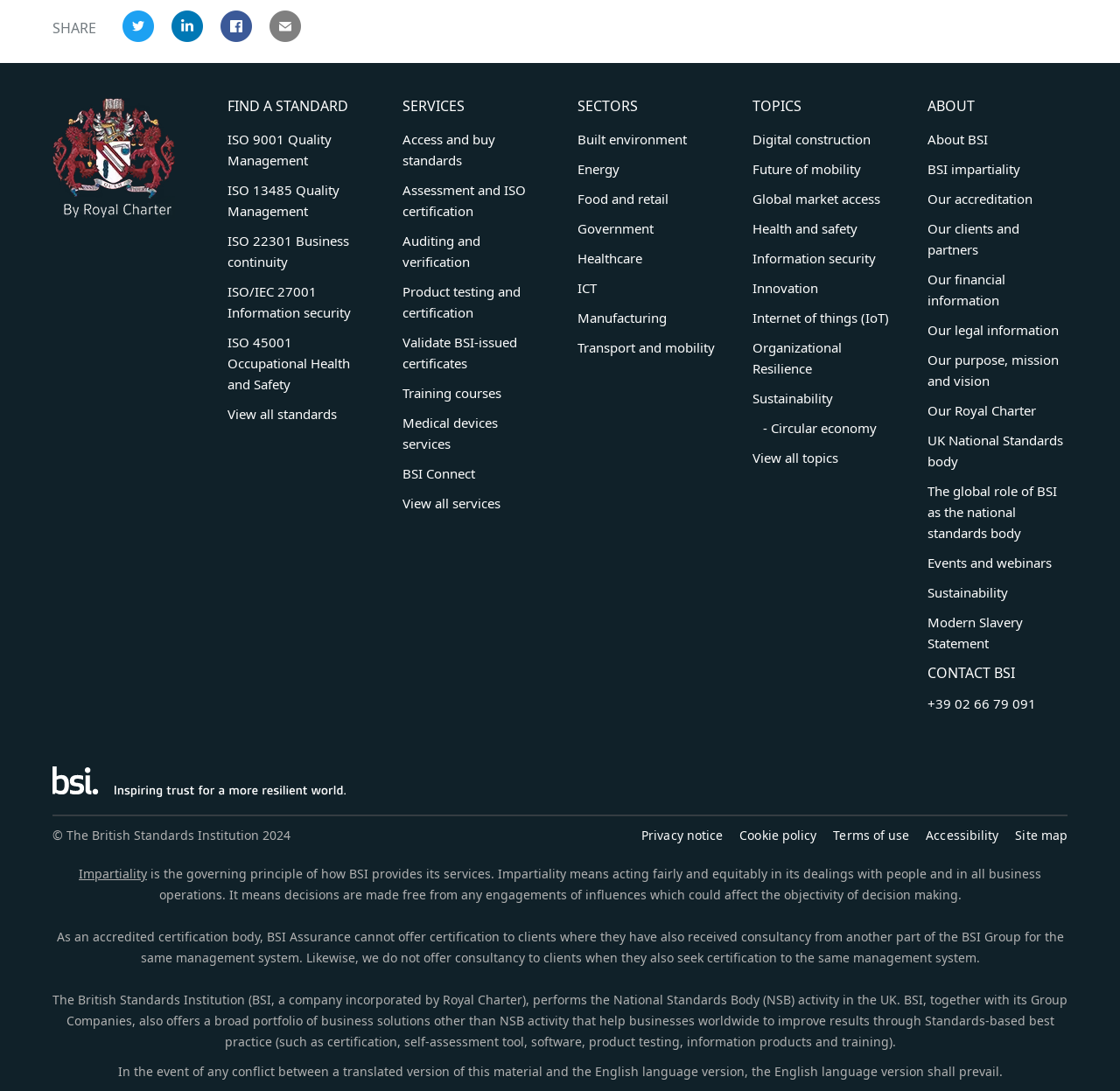Identify the bounding box of the UI component described as: "Our Royal Charter".

[0.828, 0.368, 0.925, 0.384]